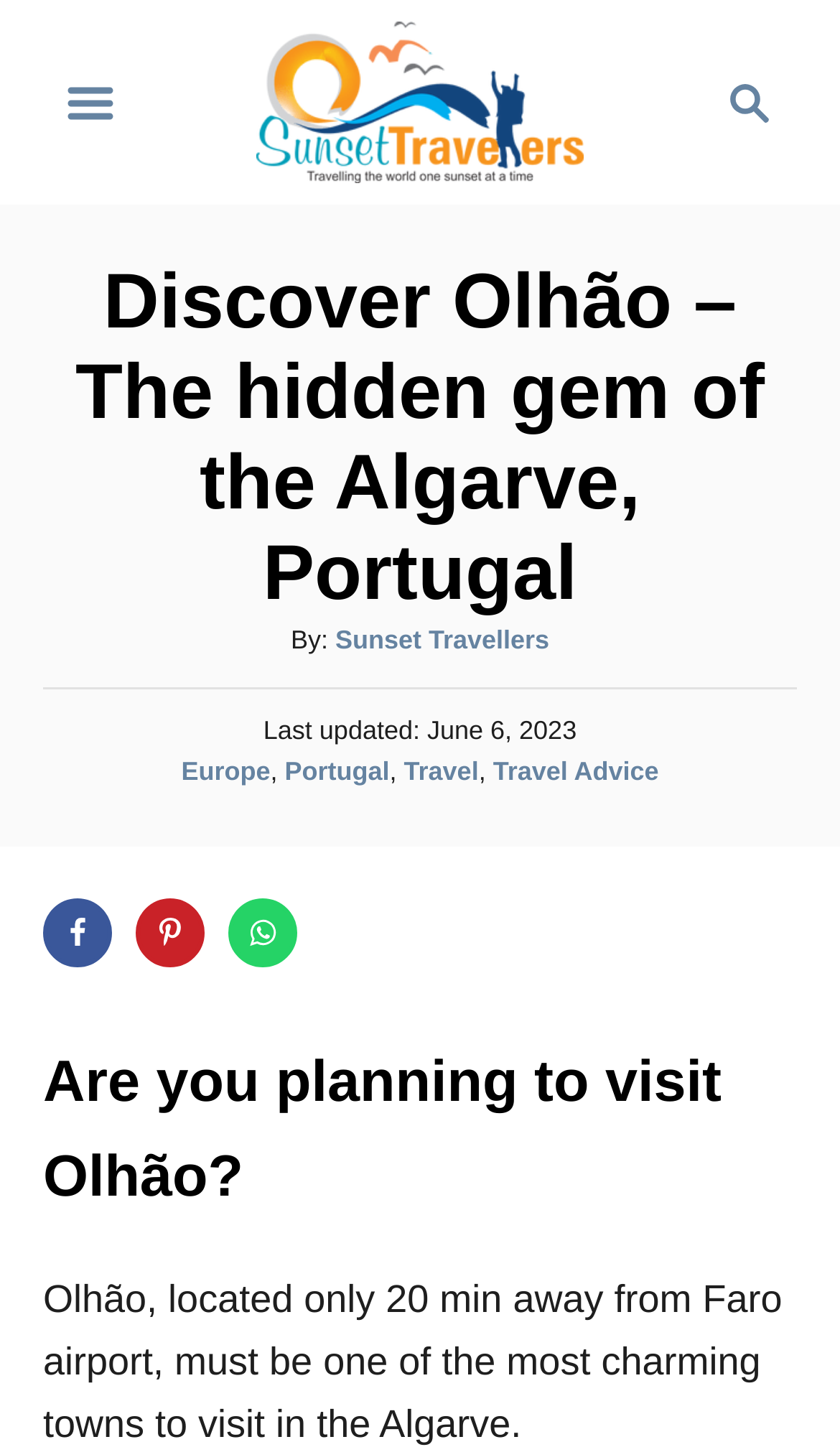Identify the bounding box coordinates of the section to be clicked to complete the task described by the following instruction: "Click the 'Menu' button". The coordinates should be four float numbers between 0 and 1, formatted as [left, top, right, bottom].

None